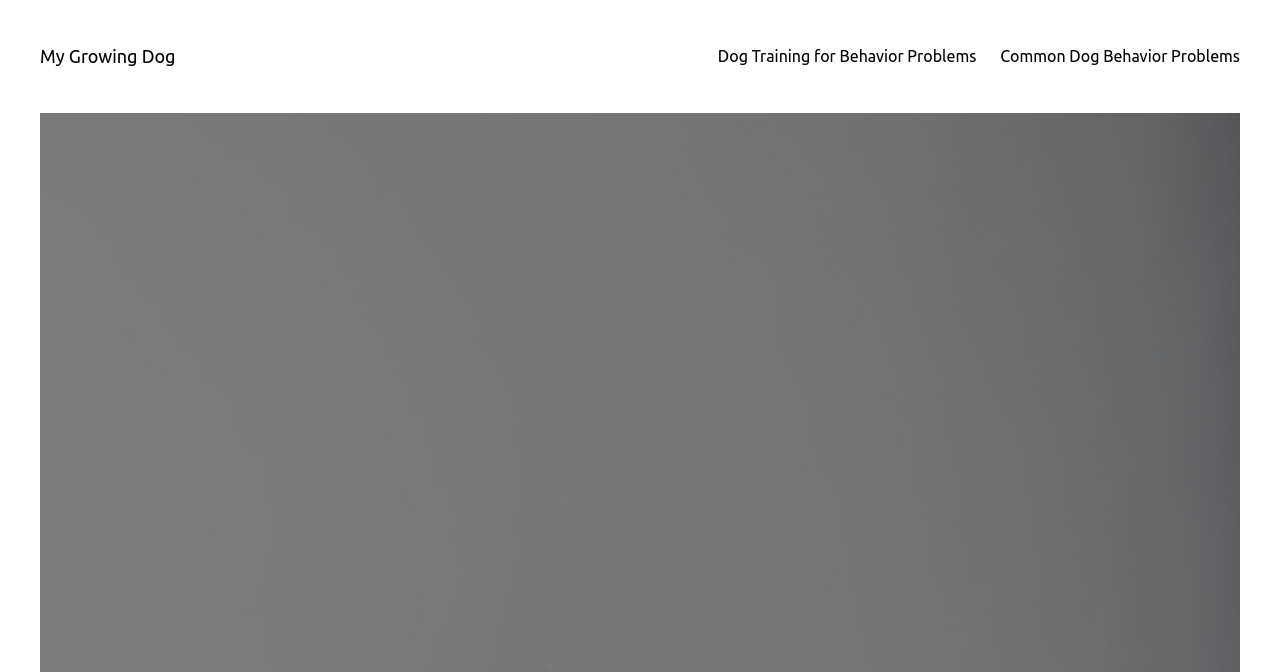Locate the bounding box of the user interface element based on this description: "My Growing Dog".

[0.031, 0.068, 0.137, 0.098]